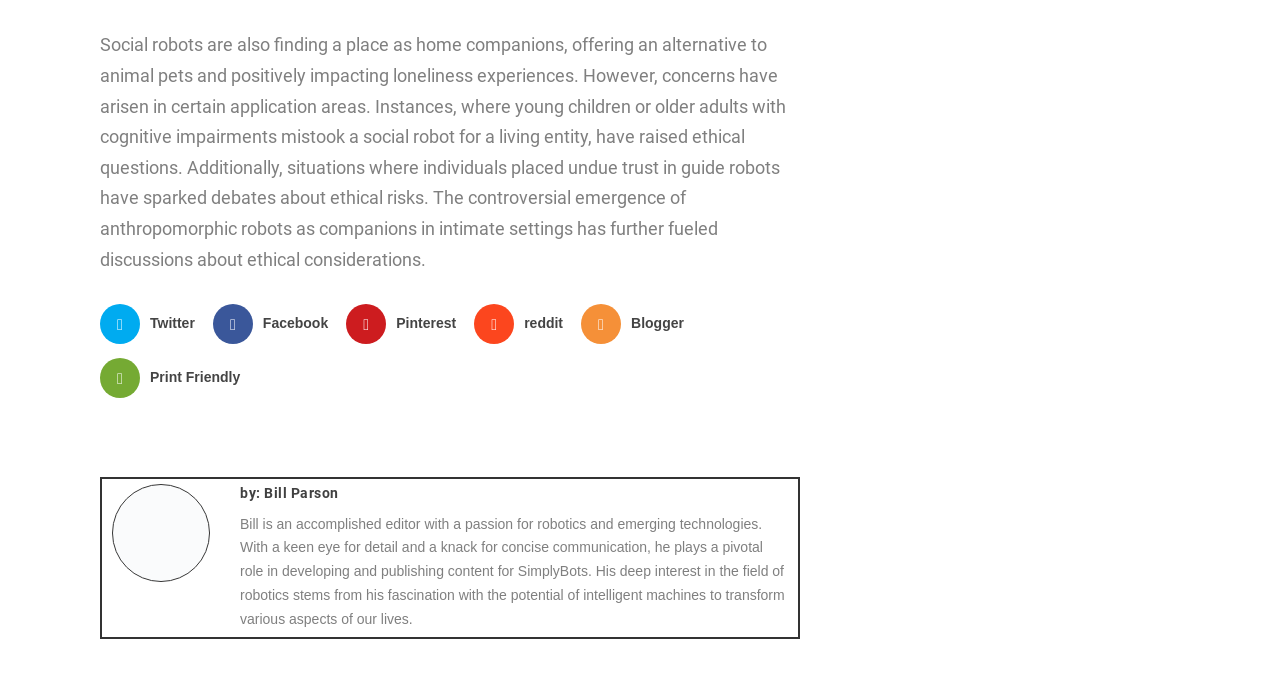Answer the following query with a single word or phrase:
What is the topic of the article?

Social robots